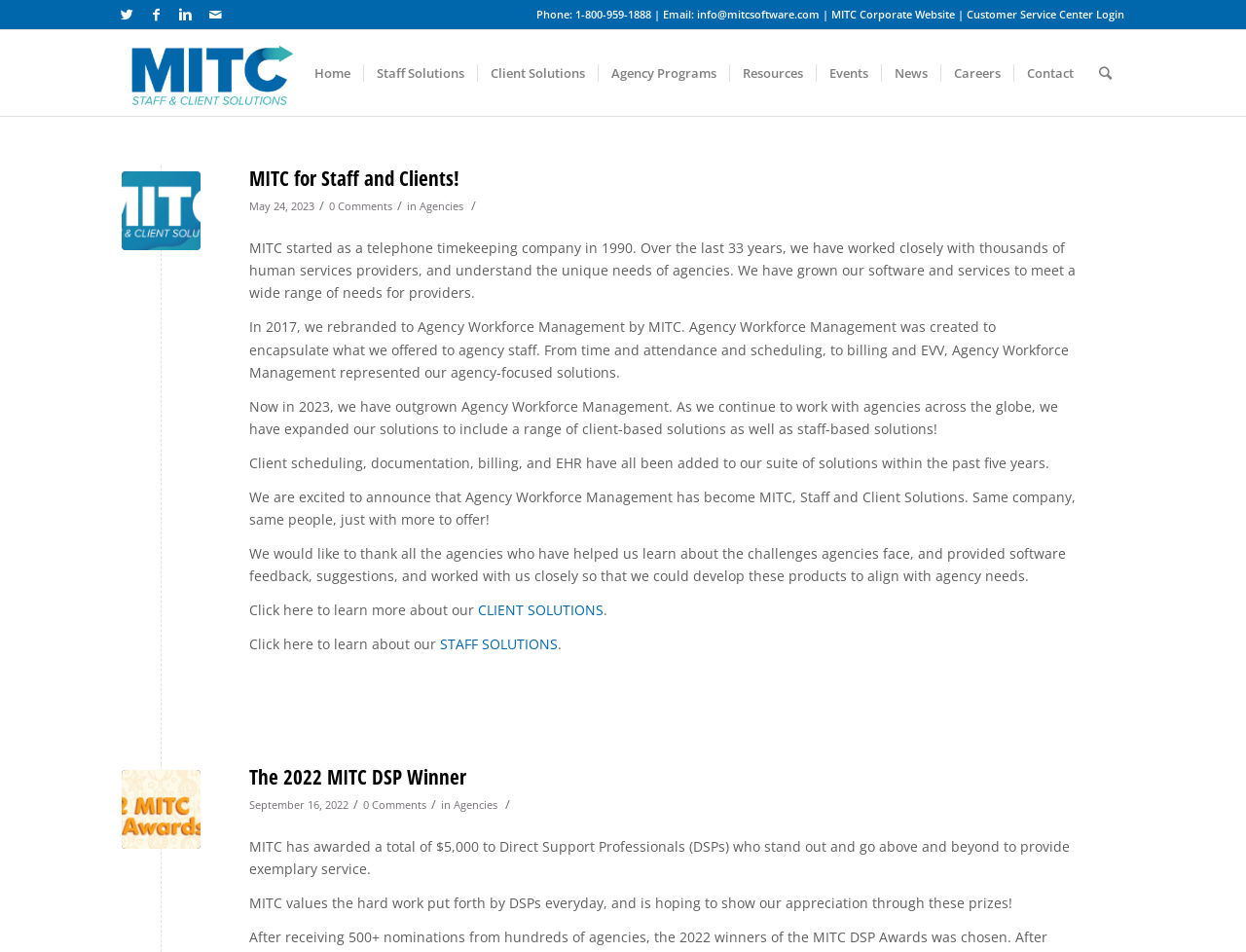Respond with a single word or phrase:
What is the name of the solution that MITC has expanded to include?

Client scheduling, documentation, billing, and EHR